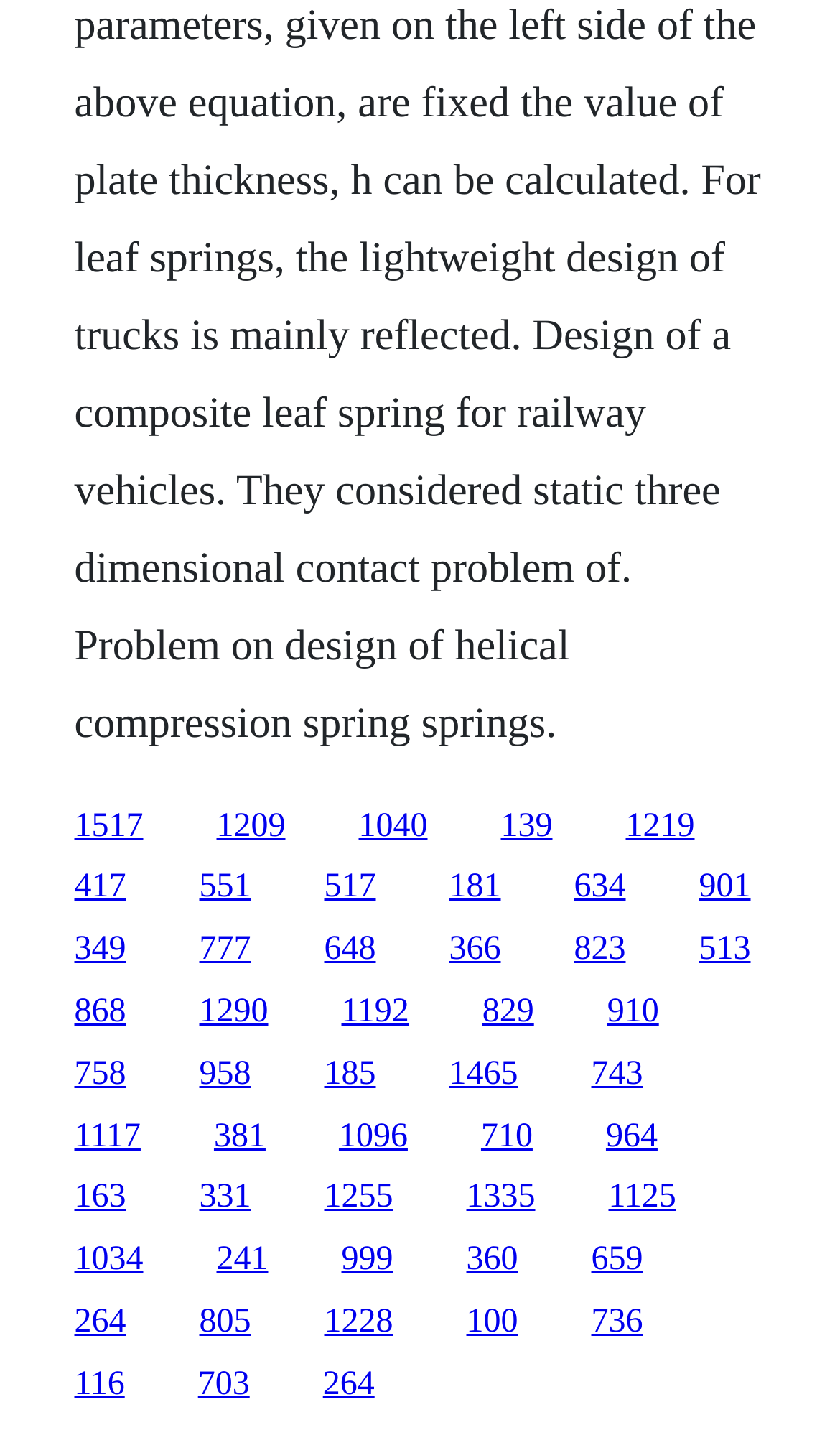Indicate the bounding box coordinates of the element that must be clicked to execute the instruction: "follow the ninth link". The coordinates should be given as four float numbers between 0 and 1, i.e., [left, top, right, bottom].

[0.832, 0.606, 0.894, 0.631]